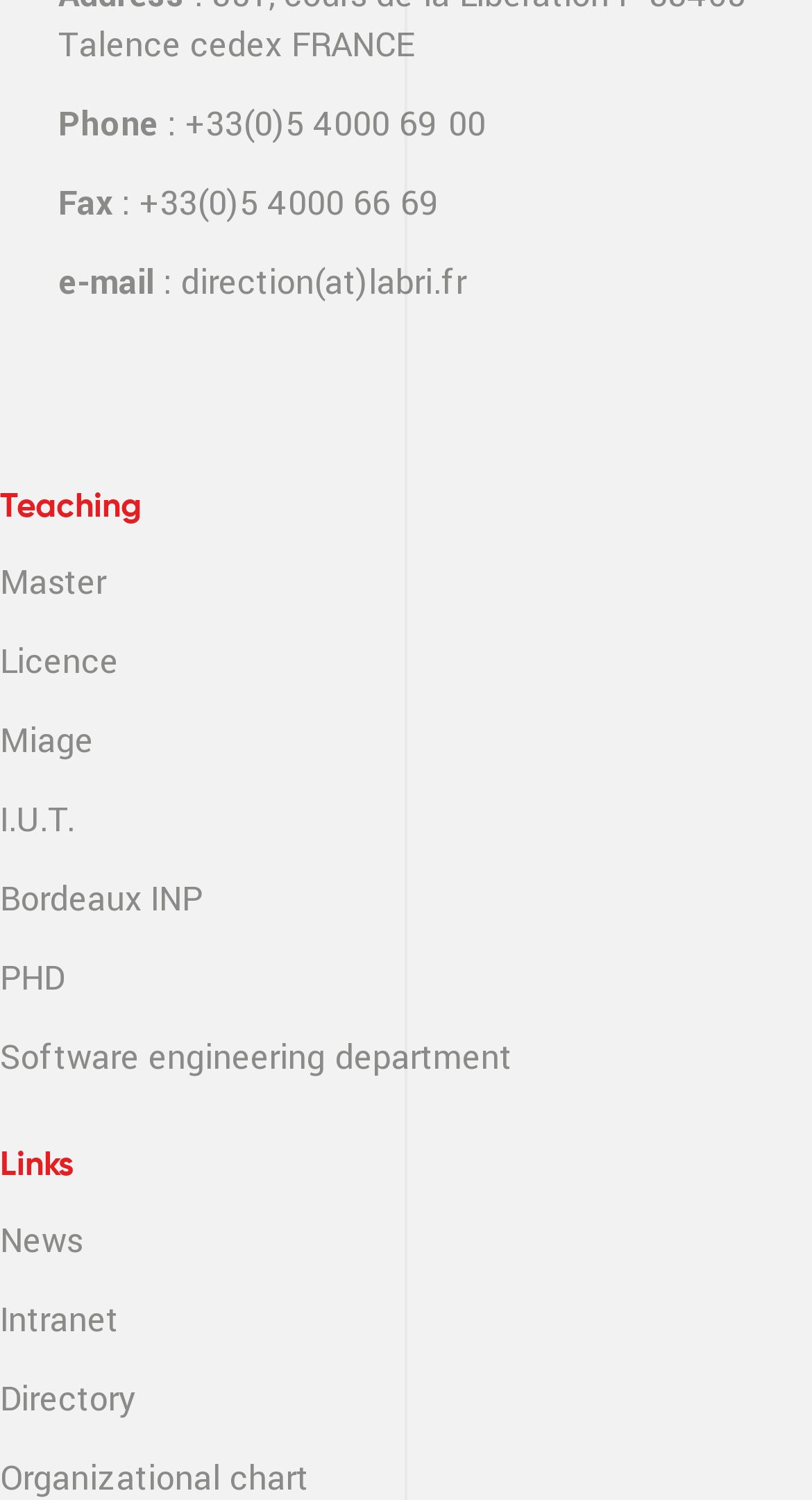Please provide a detailed answer to the question below by examining the image:
What is the phone number?

I found the phone number by looking at the StaticText element with the OCR text '+33(0)5 4000 69 00' which is located next to the 'Phone' label.